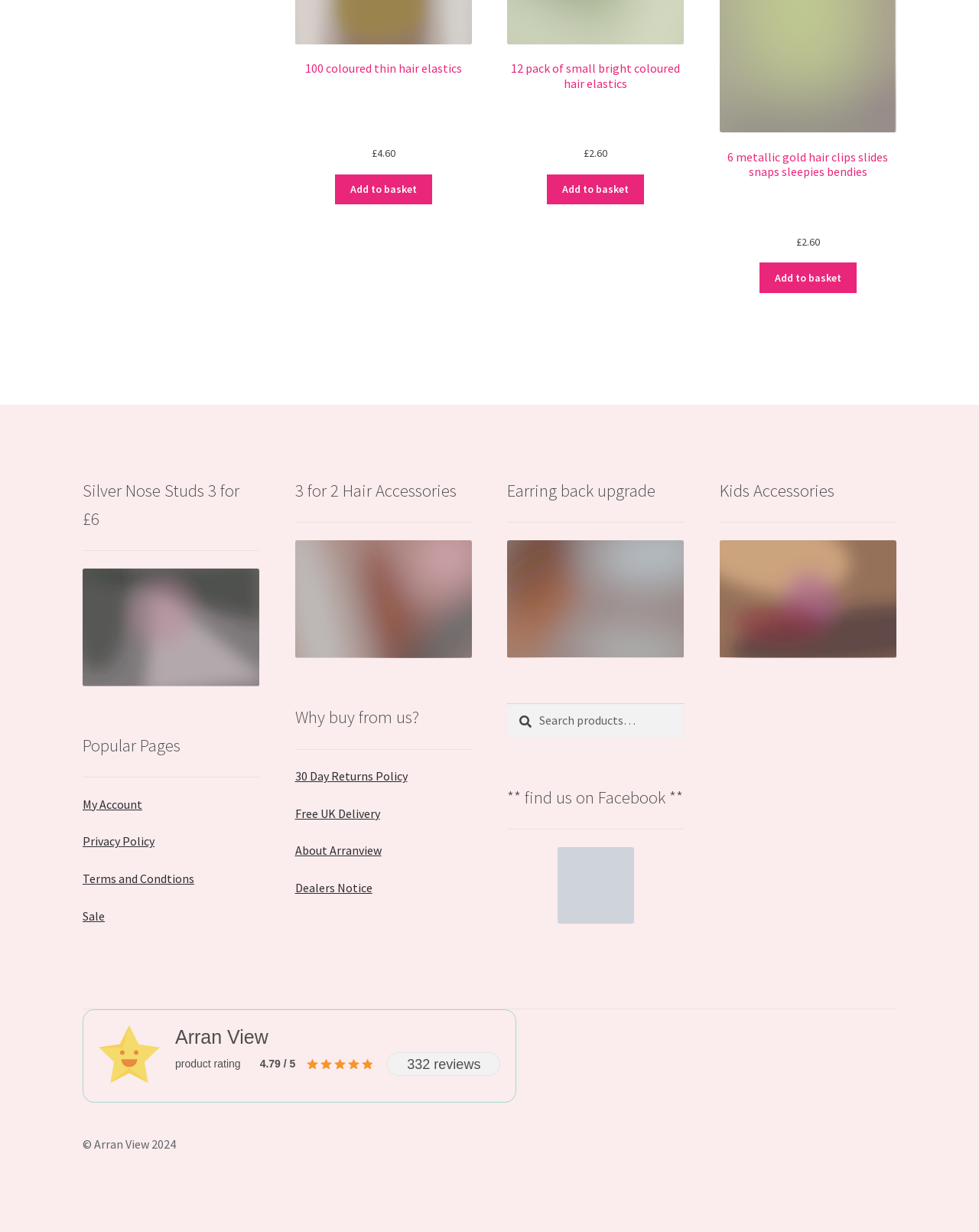Please answer the following question using a single word or phrase: 
What is the rating of Arran View?

4.79 / 5